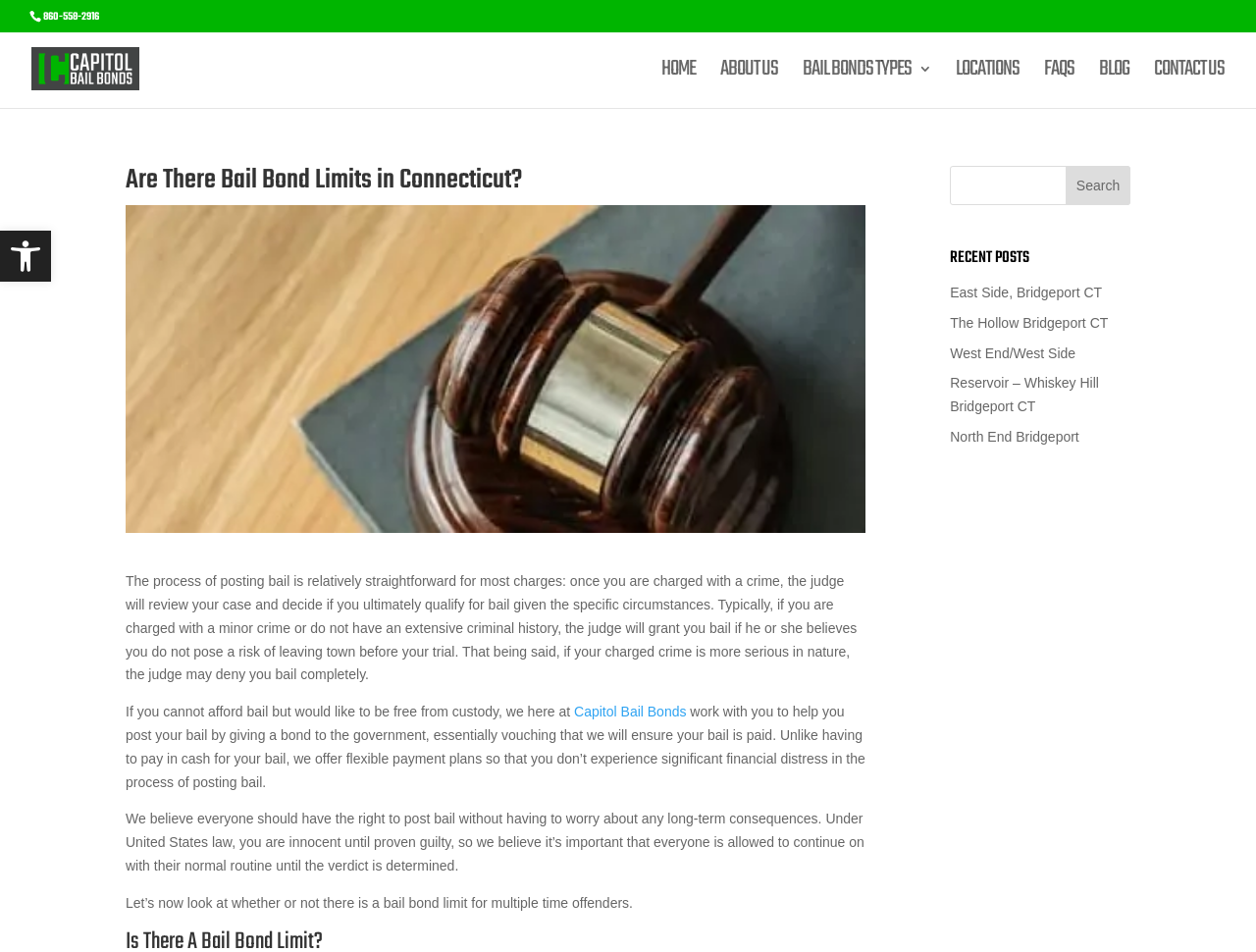Please identify the coordinates of the bounding box for the clickable region that will accomplish this instruction: "Call the phone number".

[0.034, 0.009, 0.079, 0.027]